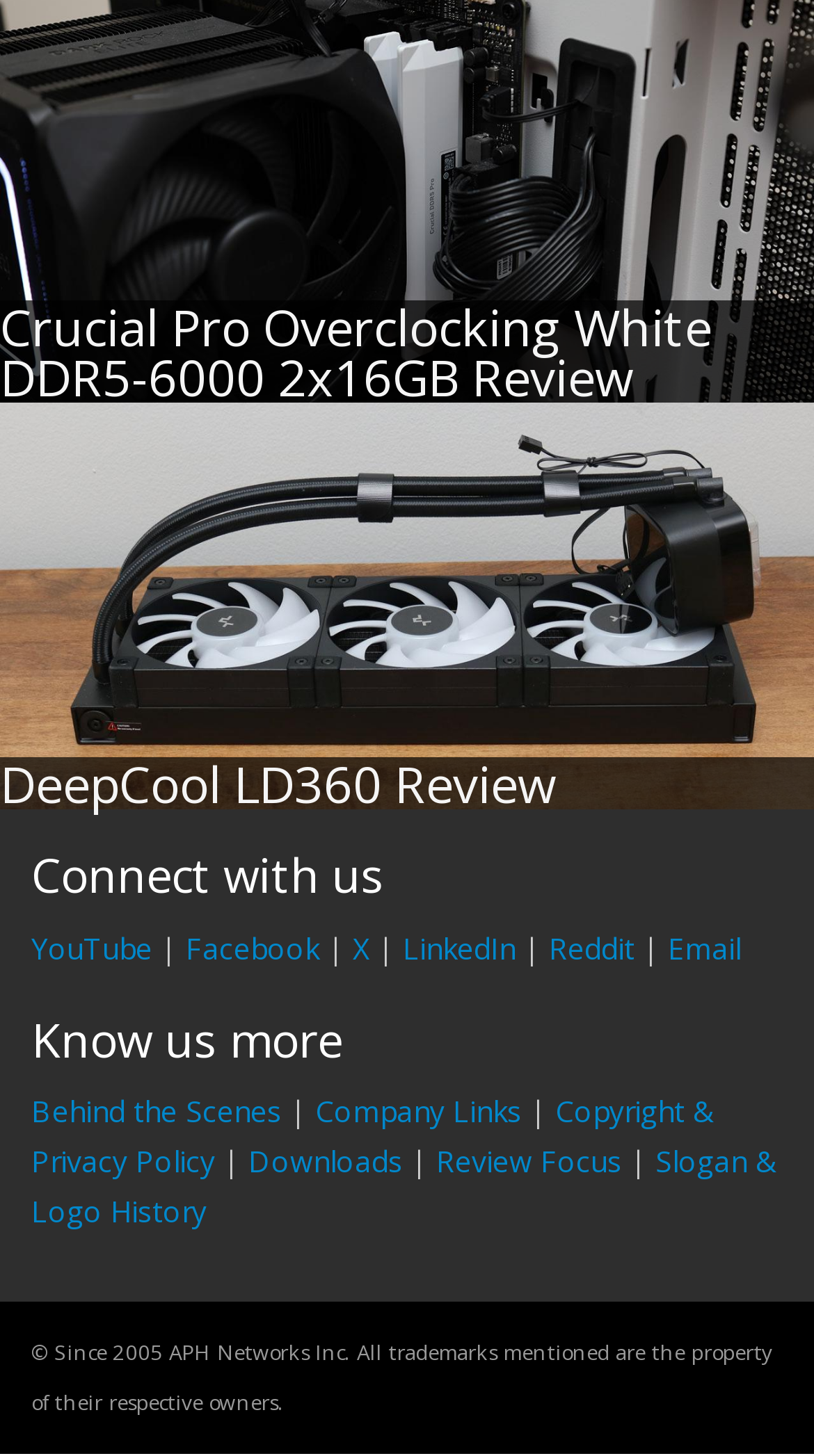Bounding box coordinates are specified in the format (top-left x, top-left y, bottom-right x, bottom-right y). All values are floating point numbers bounded between 0 and 1. Please provide the bounding box coordinate of the region this sentence describes: Review Focus

[0.536, 0.784, 0.764, 0.811]